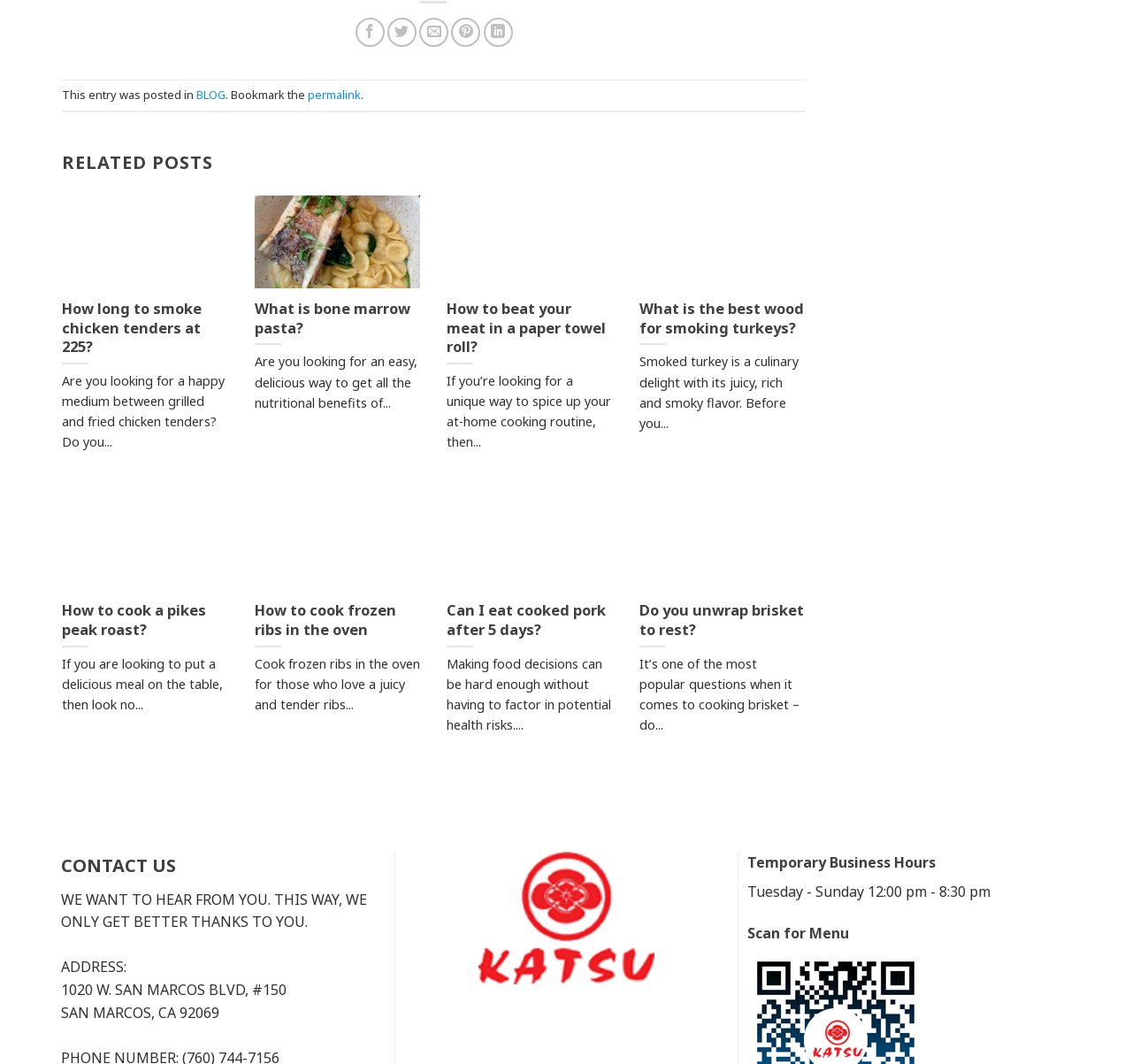What is the category of the blog post?
Give a one-word or short-phrase answer derived from the screenshot.

BLOG